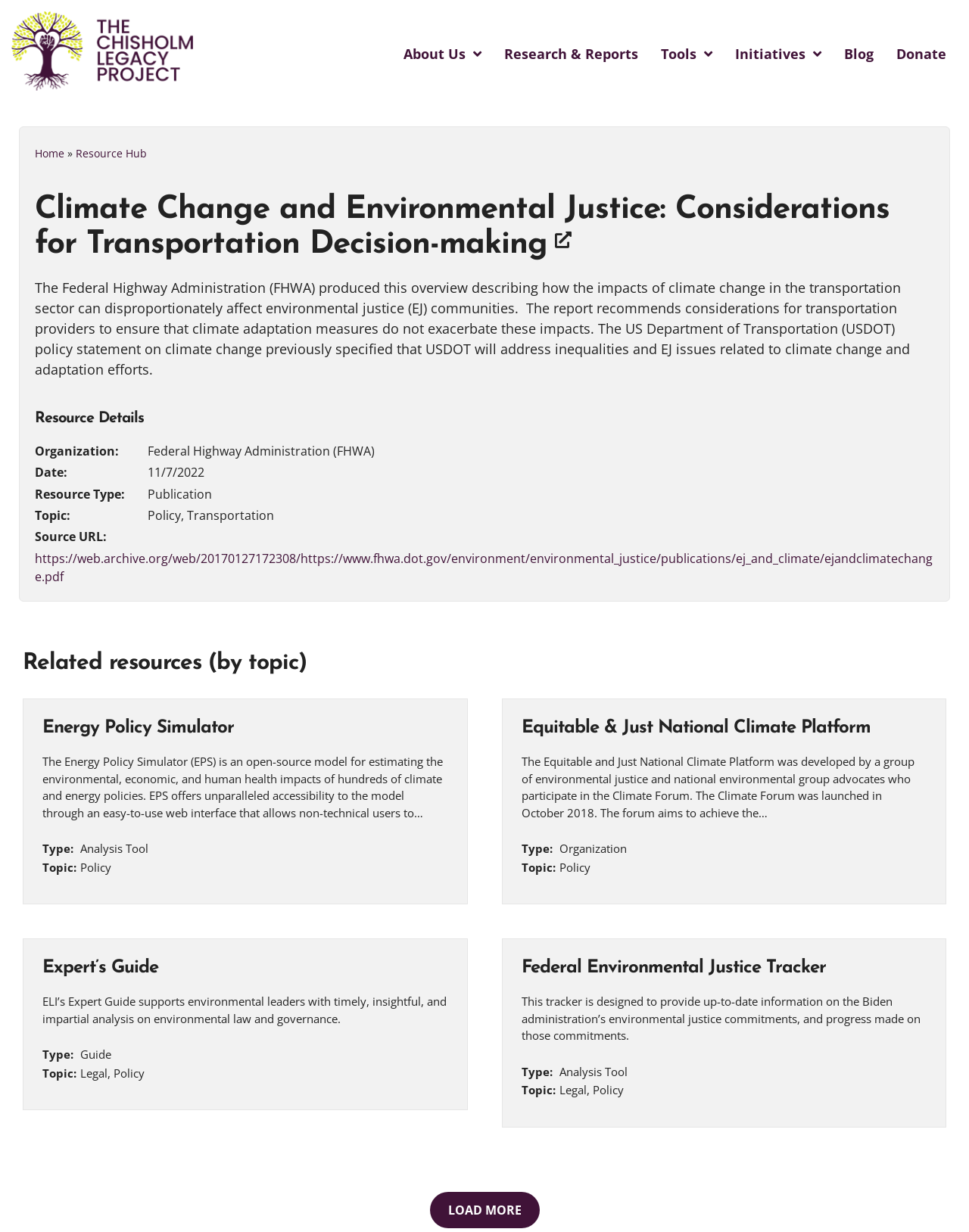Can you identify and provide the main heading of the webpage?

Climate Change and Environmental Justice: Considerations for Transportation Decision-making